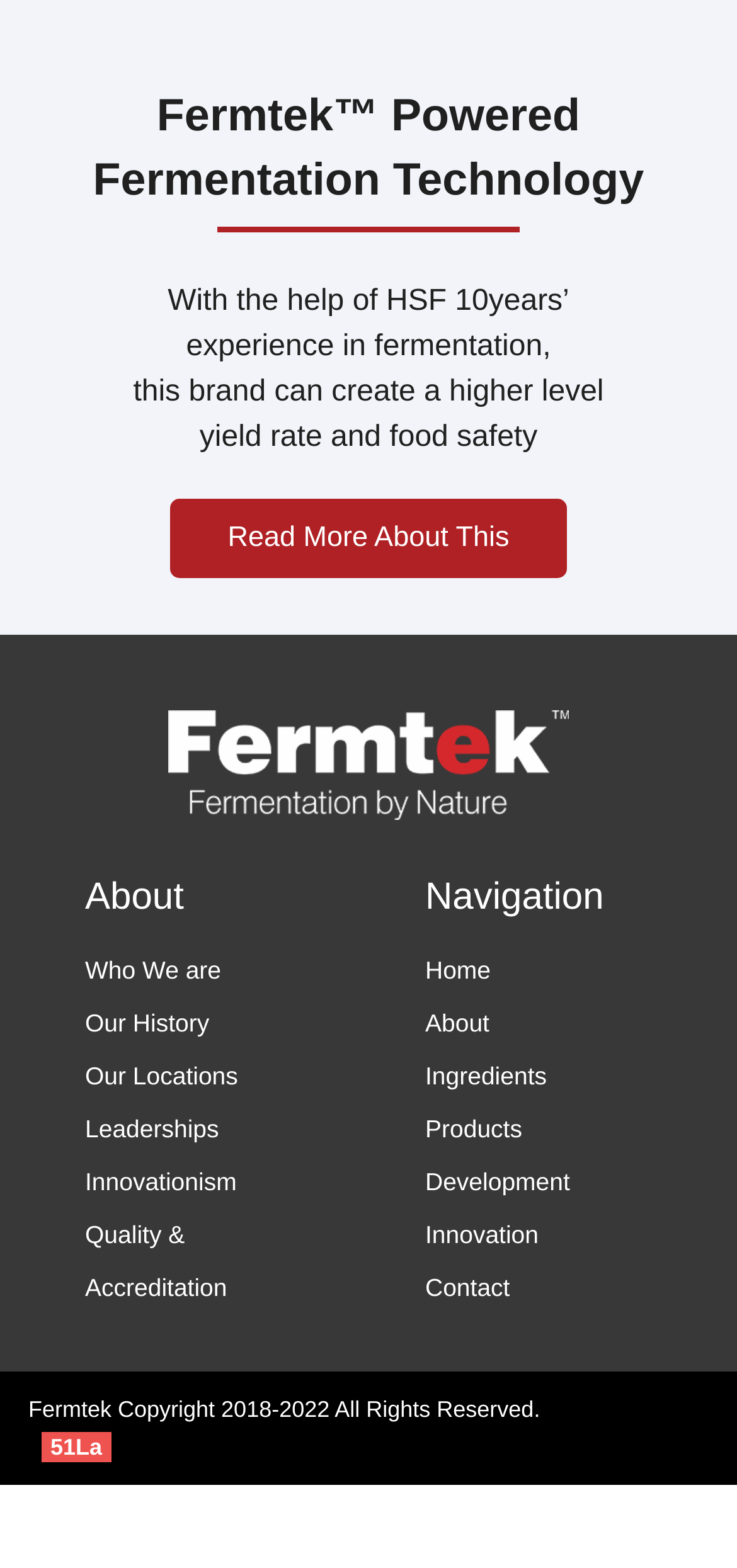Find the bounding box coordinates for the element that must be clicked to complete the instruction: "Read more about this". The coordinates should be four float numbers between 0 and 1, indicated as [left, top, right, bottom].

[0.231, 0.318, 0.769, 0.368]